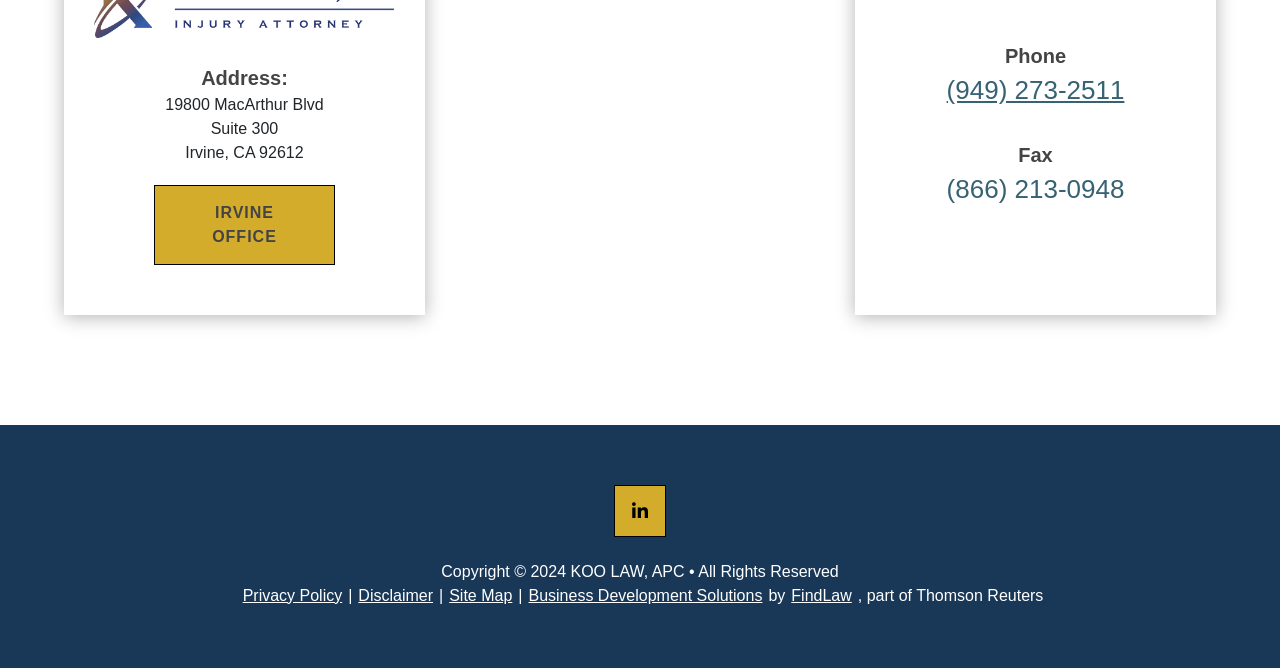Could you specify the bounding box coordinates for the clickable section to complete the following instruction: "Visit Business Development Solutions"?

[0.408, 0.874, 0.6, 0.91]